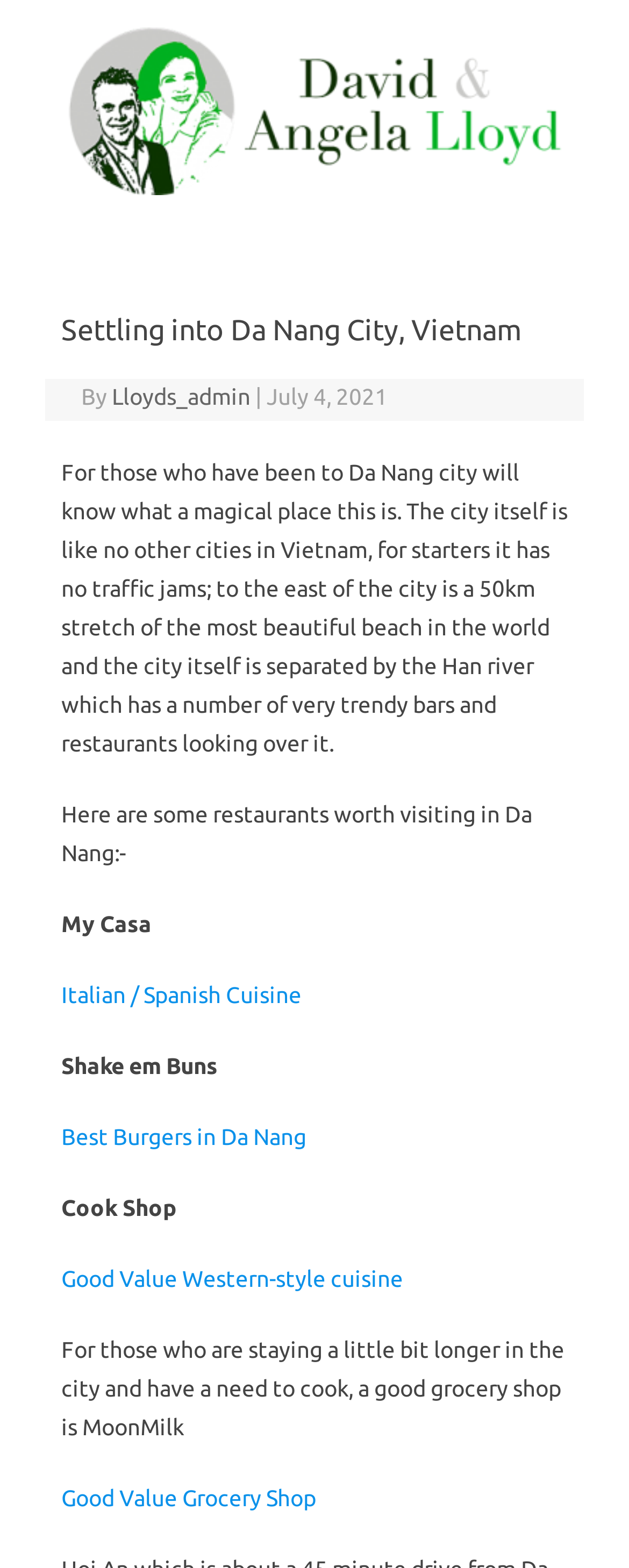What type of cuisine does the restaurant 'Shake em Buns' serve?
Give a thorough and detailed response to the question.

The text mentions 'Shake em Buns' and links it to 'Best Burgers in Da Nang', indicating that the restaurant serves burgers.